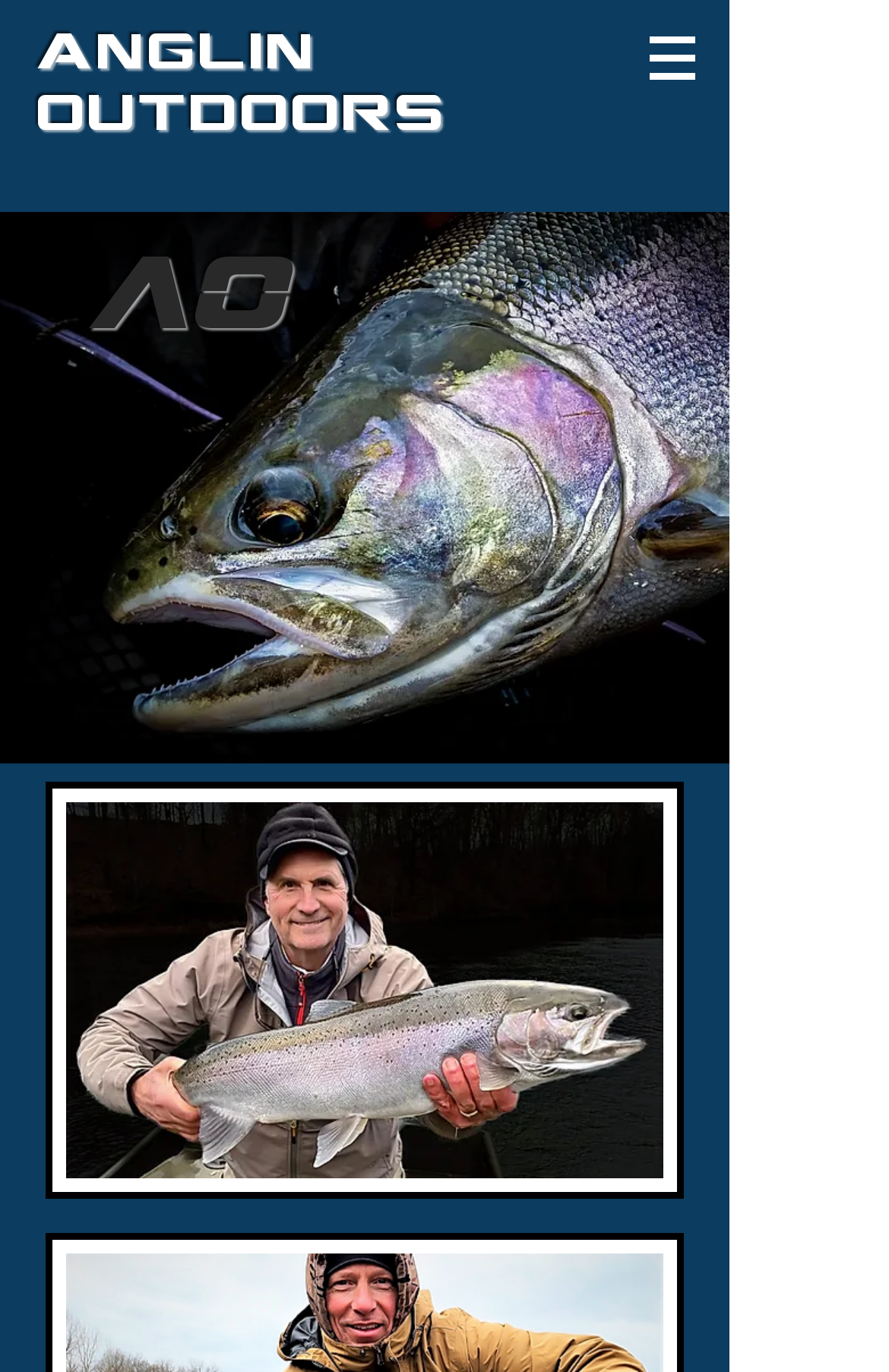Give a complete and precise description of the webpage's appearance.

The webpage is titled "Anglin Outdoors" and appears to be a guide service website. At the top left of the page, there is a large heading with the same title, "Anglin Outdoors", which is also a link. Below this heading, there is a navigation menu labeled "Site" at the top right corner of the page, which contains a button with a popup menu. The button is accompanied by a small image.

On the left side of the page, there is a smaller heading that reads "AO". On the right side of the page, there is a large image that takes up most of the page's height, with a filename "Screenshot (222)_edited.jpg". This image is positioned below the navigation menu and the "AO" heading.